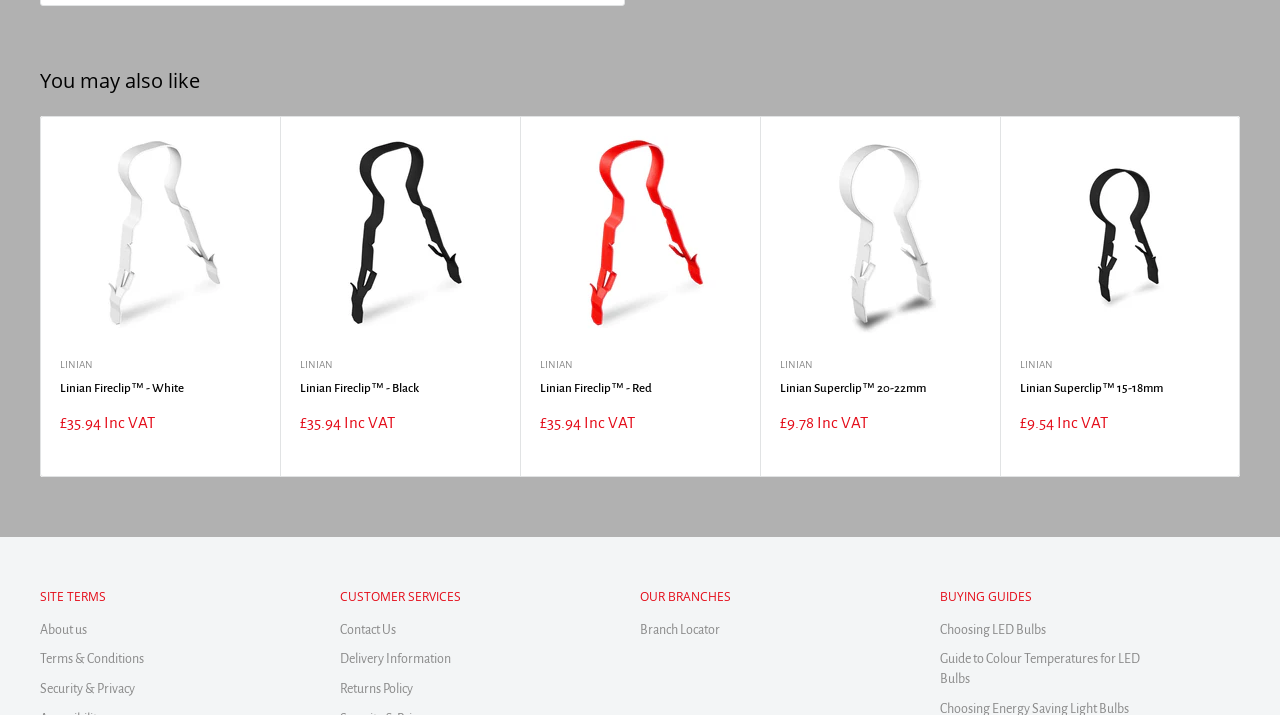Find the bounding box coordinates of the area to click in order to follow the instruction: "Go to the 'About us' page".

[0.031, 0.861, 0.211, 0.903]